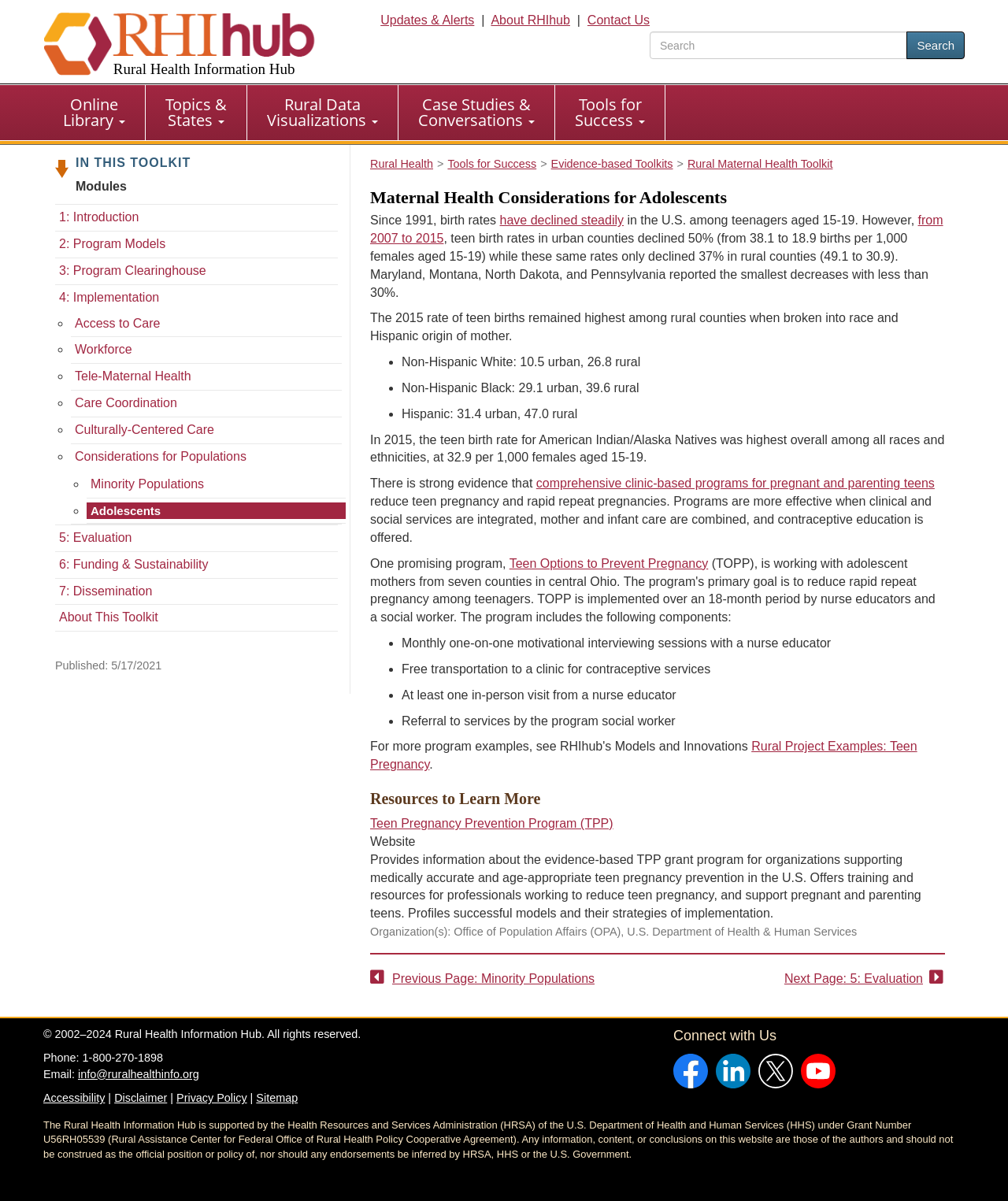What is the purpose of the 'Search' button?
Please respond to the question with a detailed and informative answer.

I found the answer by looking at the search box and button, which suggests that it is used to search the website for relevant information.